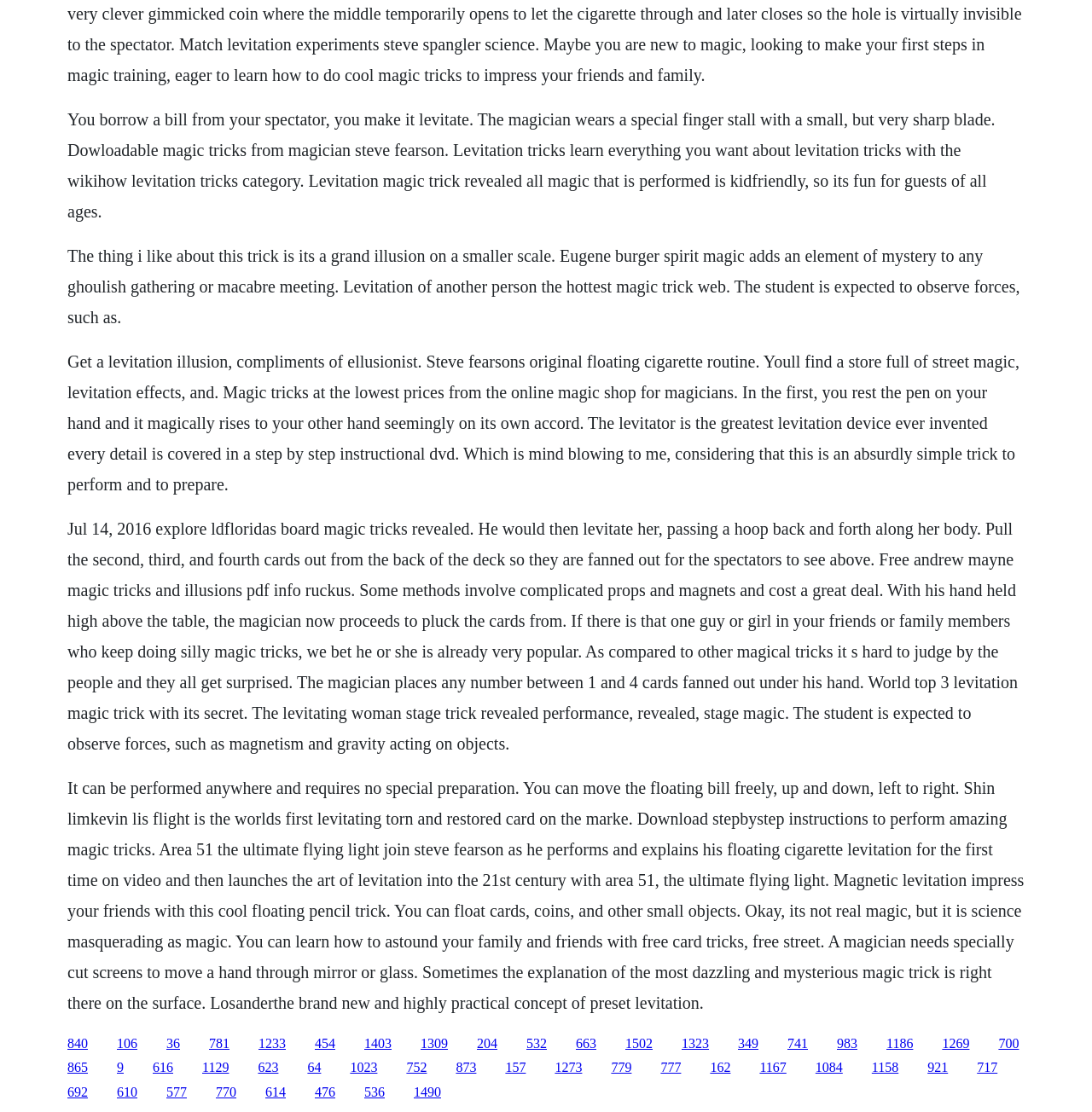Find the bounding box coordinates of the area to click in order to follow the instruction: "Click the link to read 'The 8 Most Common Makeup Mistakes People With Sensitive Eyes Make'".

None